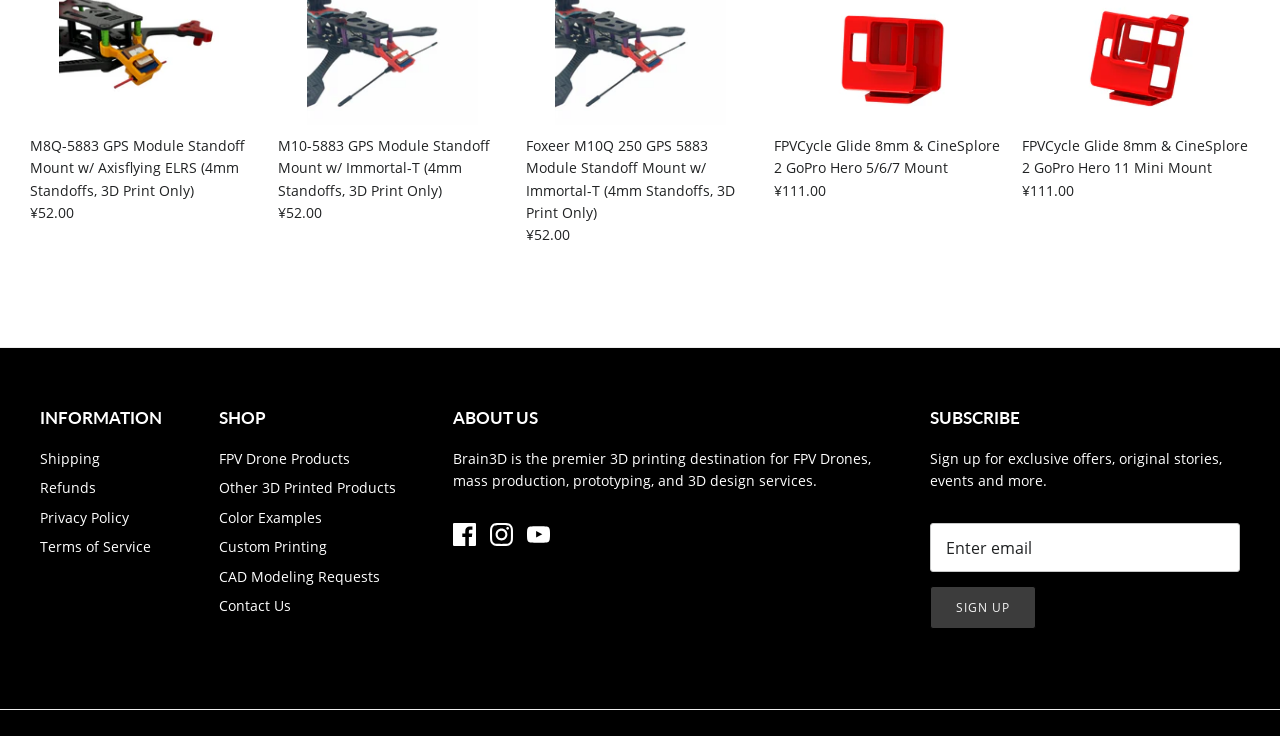Locate the bounding box coordinates of the clickable area needed to fulfill the instruction: "Click on the 'SIGN UP' button".

[0.727, 0.797, 0.809, 0.855]